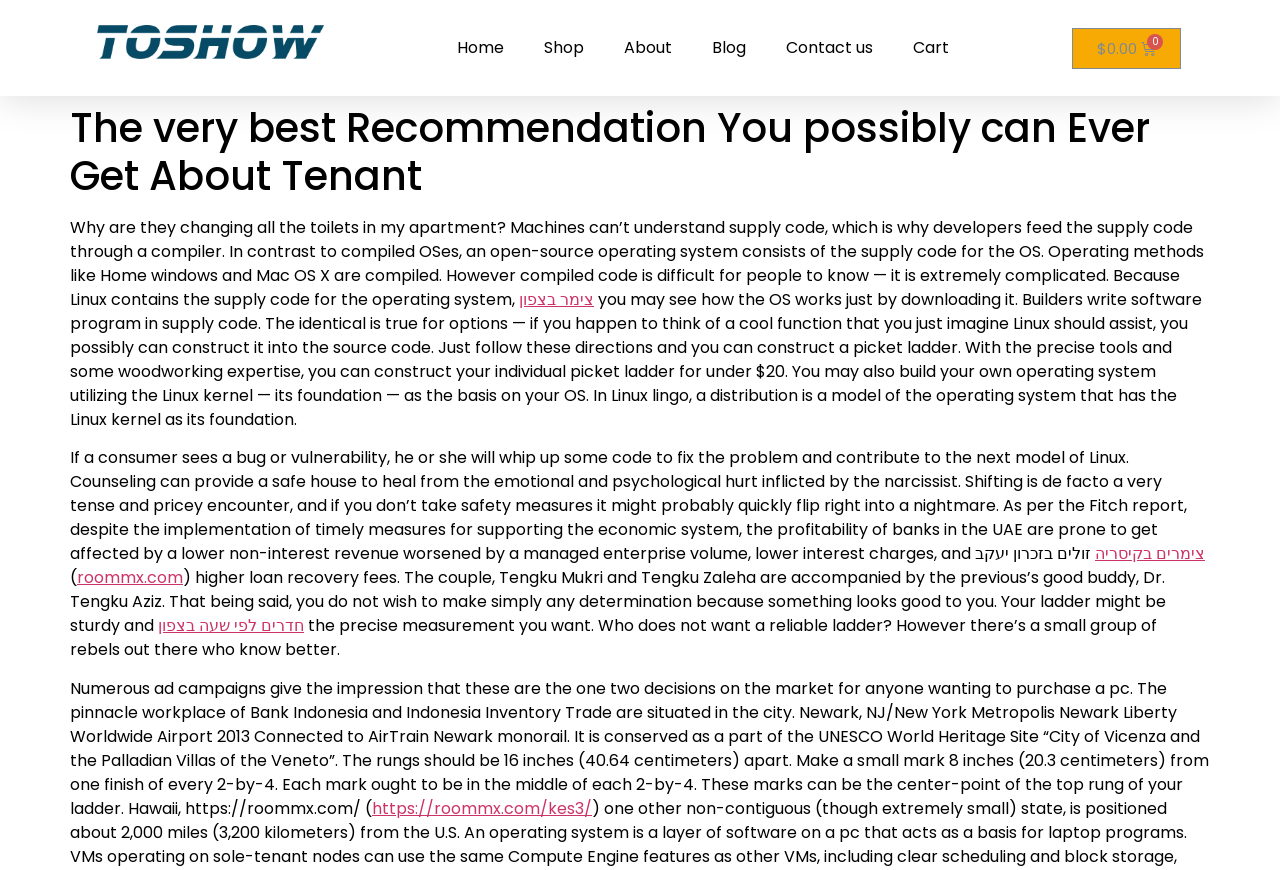What can you do with the Linux kernel?
Could you answer the question in a detailed manner, providing as much information as possible?

The article states that you can build your own operating system using the Linux kernel as the basis, which implies that the Linux kernel is a foundation that can be used to create a custom operating system.